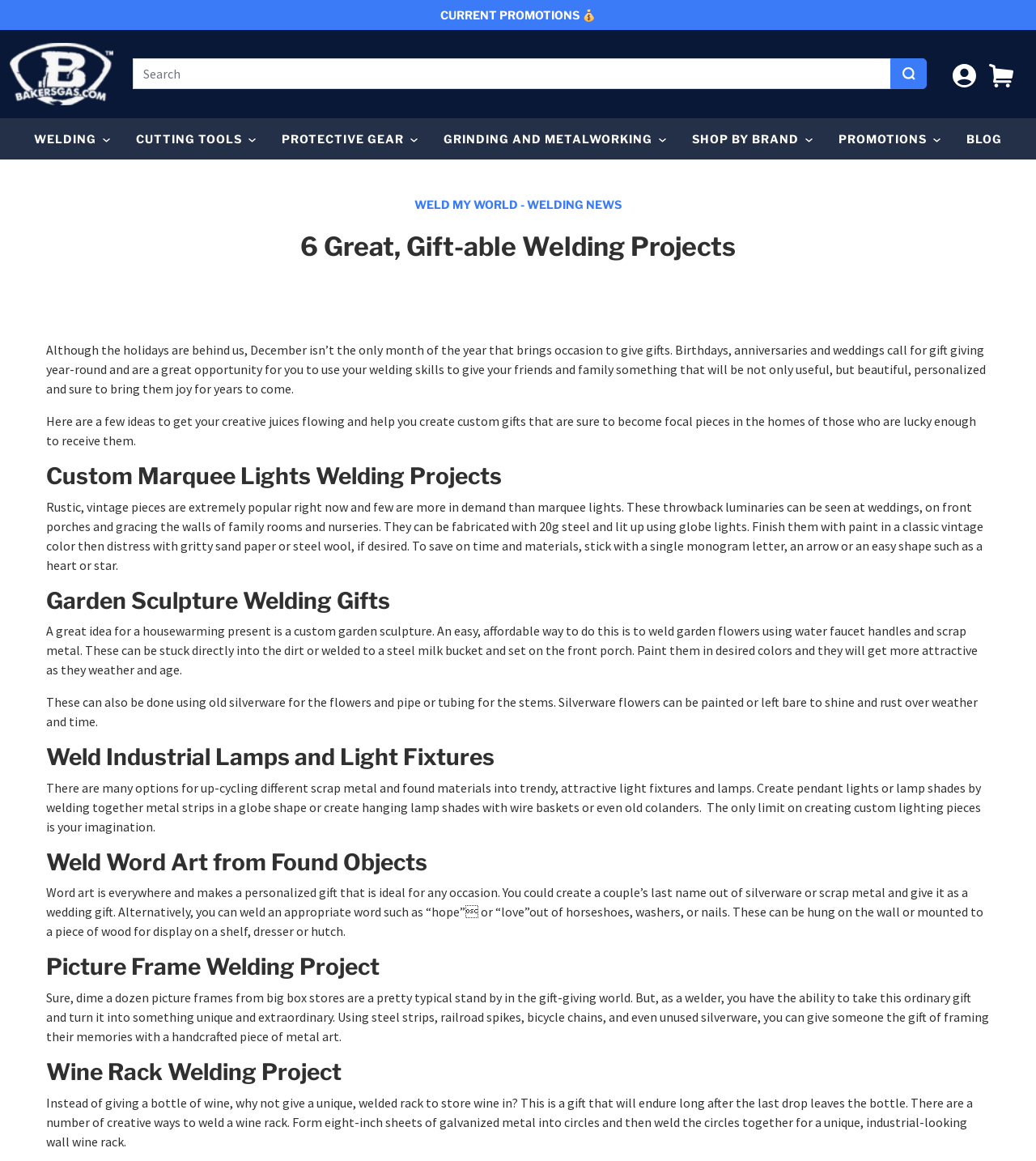Determine the bounding box coordinates of the region to click in order to accomplish the following instruction: "Search for something". Provide the coordinates as four float numbers between 0 and 1, specifically [left, top, right, bottom].

[0.128, 0.05, 0.86, 0.077]